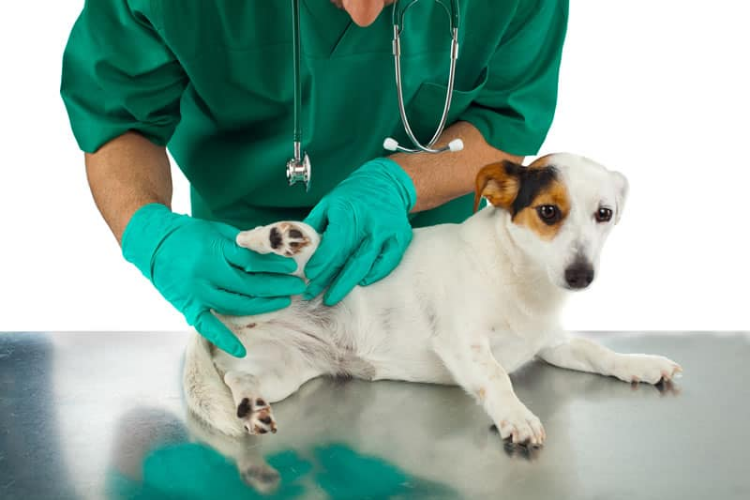Explain the details of the image you are viewing.

The image depicts a veterinarian, dressed in a green scrub with gloves, examining a small dog that is lying on an examination table. The vet is focused on the dog's hind leg, gently supporting it while checking for potential issues. This scene is particularly relevant in the context of hip dysplasia, a common condition in dogs that can lead to significant mobility challenges. Difficulty getting up and moving into a standing position is one of the first signs of hip dysplasia, highlighting the importance of regular veterinary check-ups for early detection and intervention. The careful examination illustrates the attentive care dogs receive when exhibiting signs of joint discomfort or mobility issues.